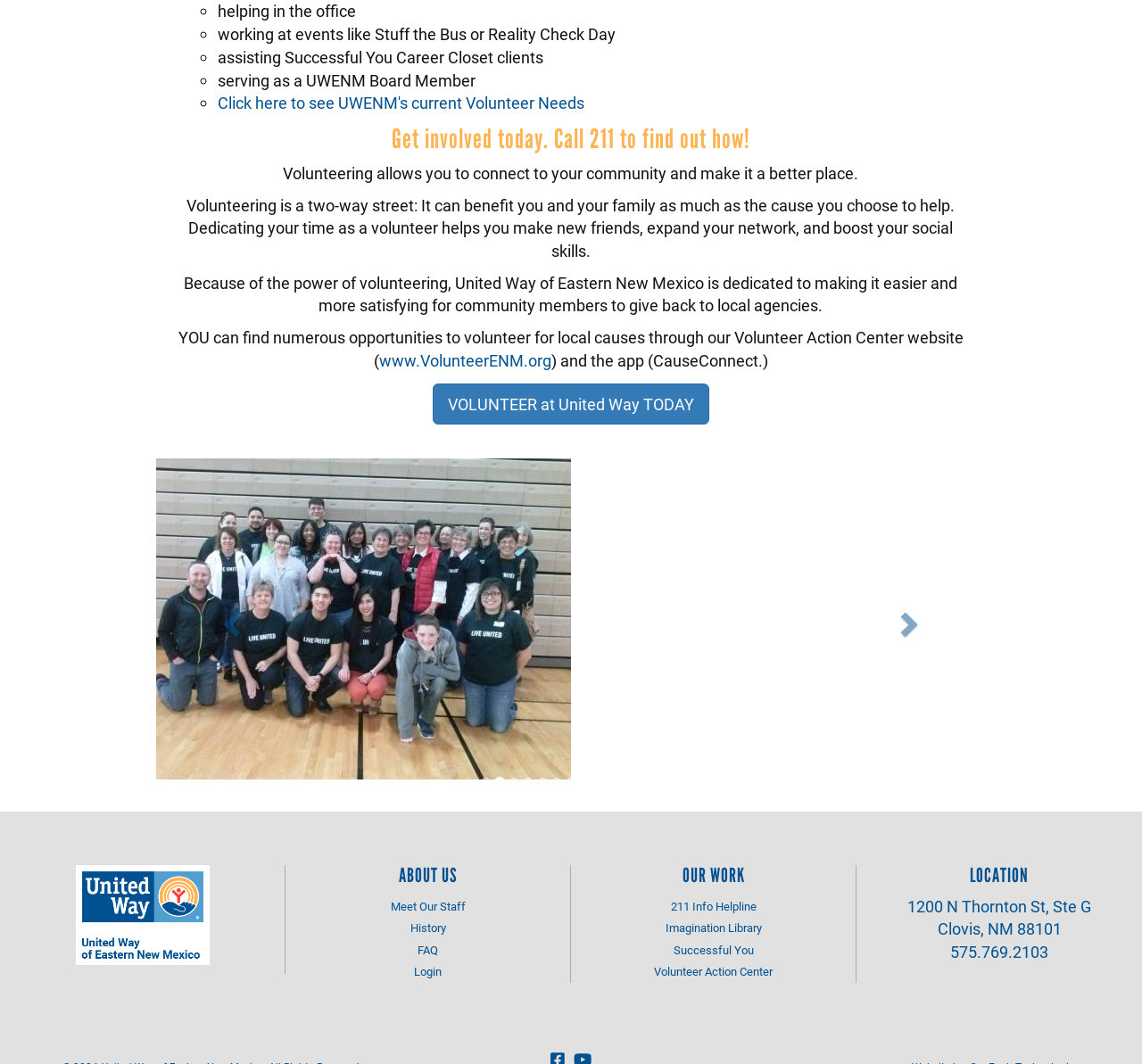Please provide a brief answer to the following inquiry using a single word or phrase:
What is the organization's phone number?

575.769.2103